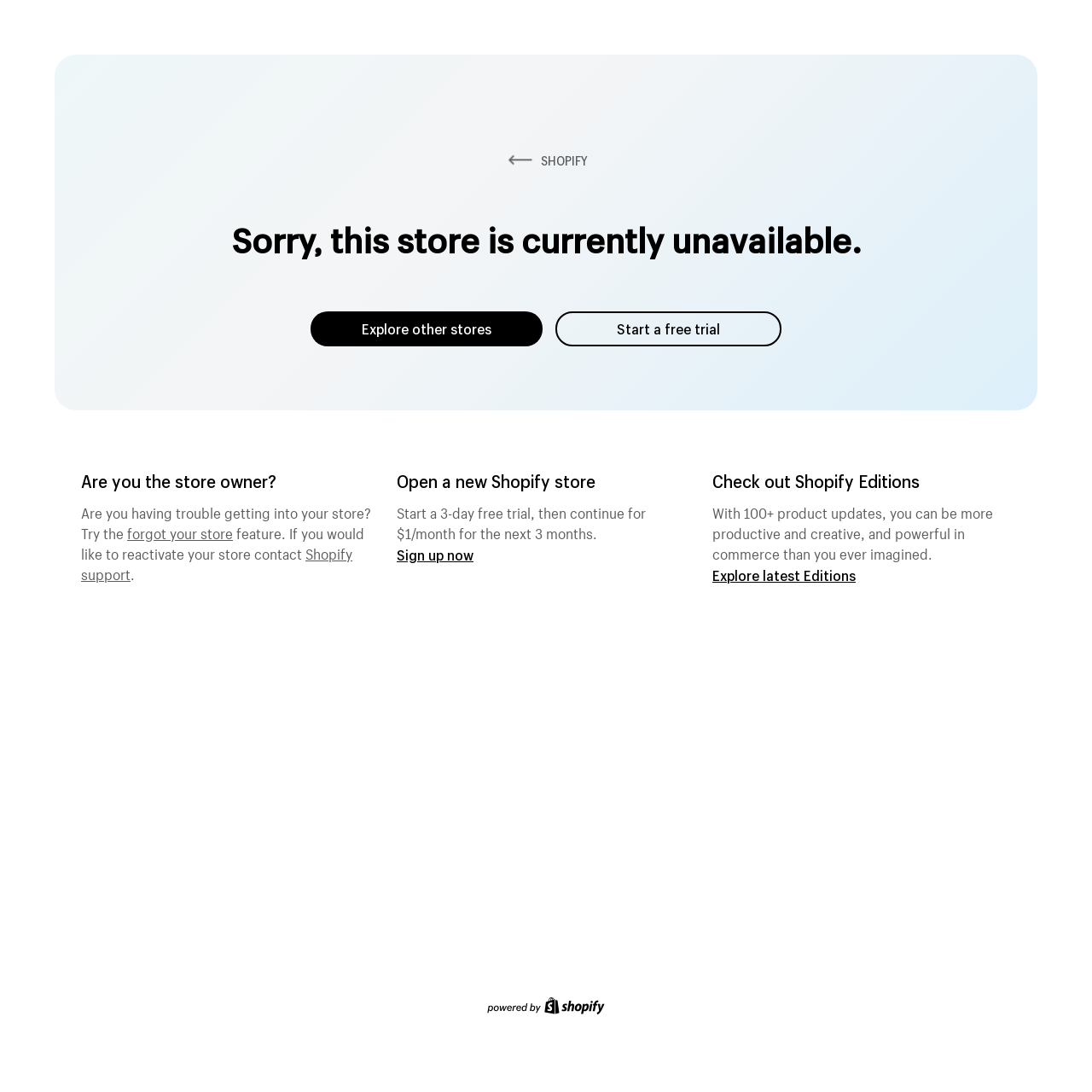Identify and provide the bounding box for the element described by: "Start a free trial".

[0.509, 0.285, 0.716, 0.317]